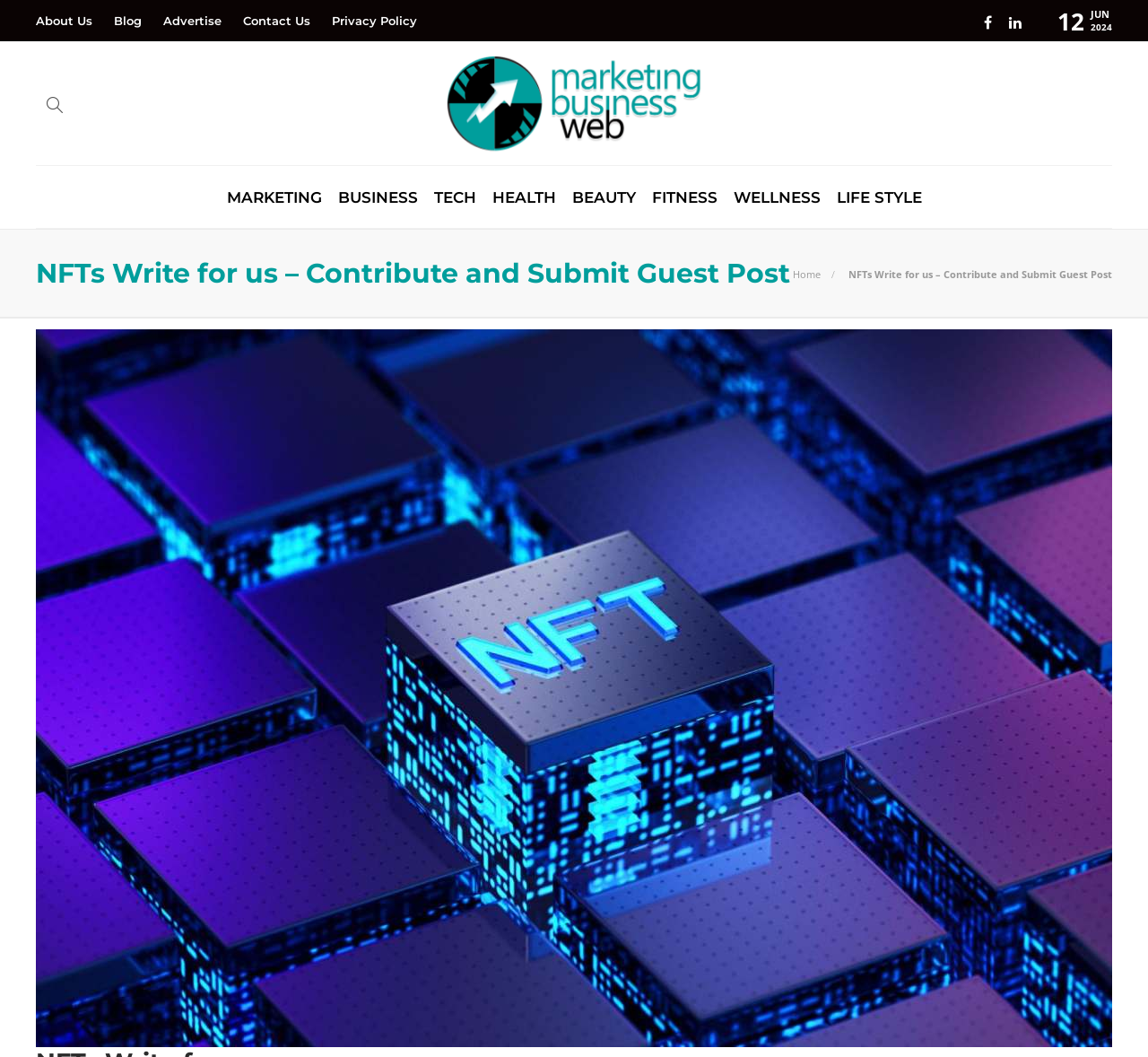Select the bounding box coordinates of the element I need to click to carry out the following instruction: "View recent posts".

[0.517, 0.499, 0.569, 0.517]